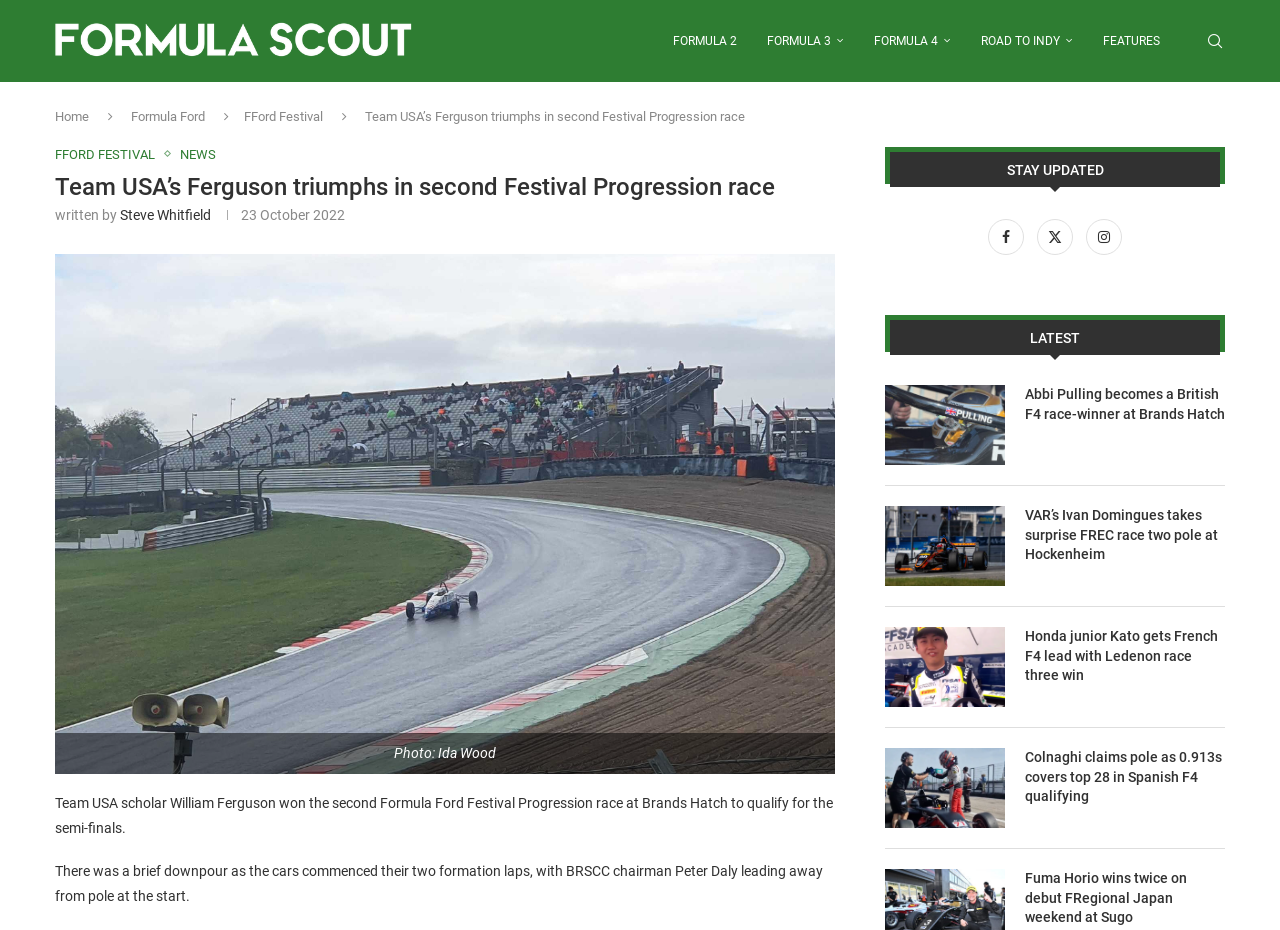Specify the bounding box coordinates of the element's area that should be clicked to execute the given instruction: "Check out Facebook page". The coordinates should be four float numbers between 0 and 1, i.e., [left, top, right, bottom].

[0.768, 0.247, 0.806, 0.264]